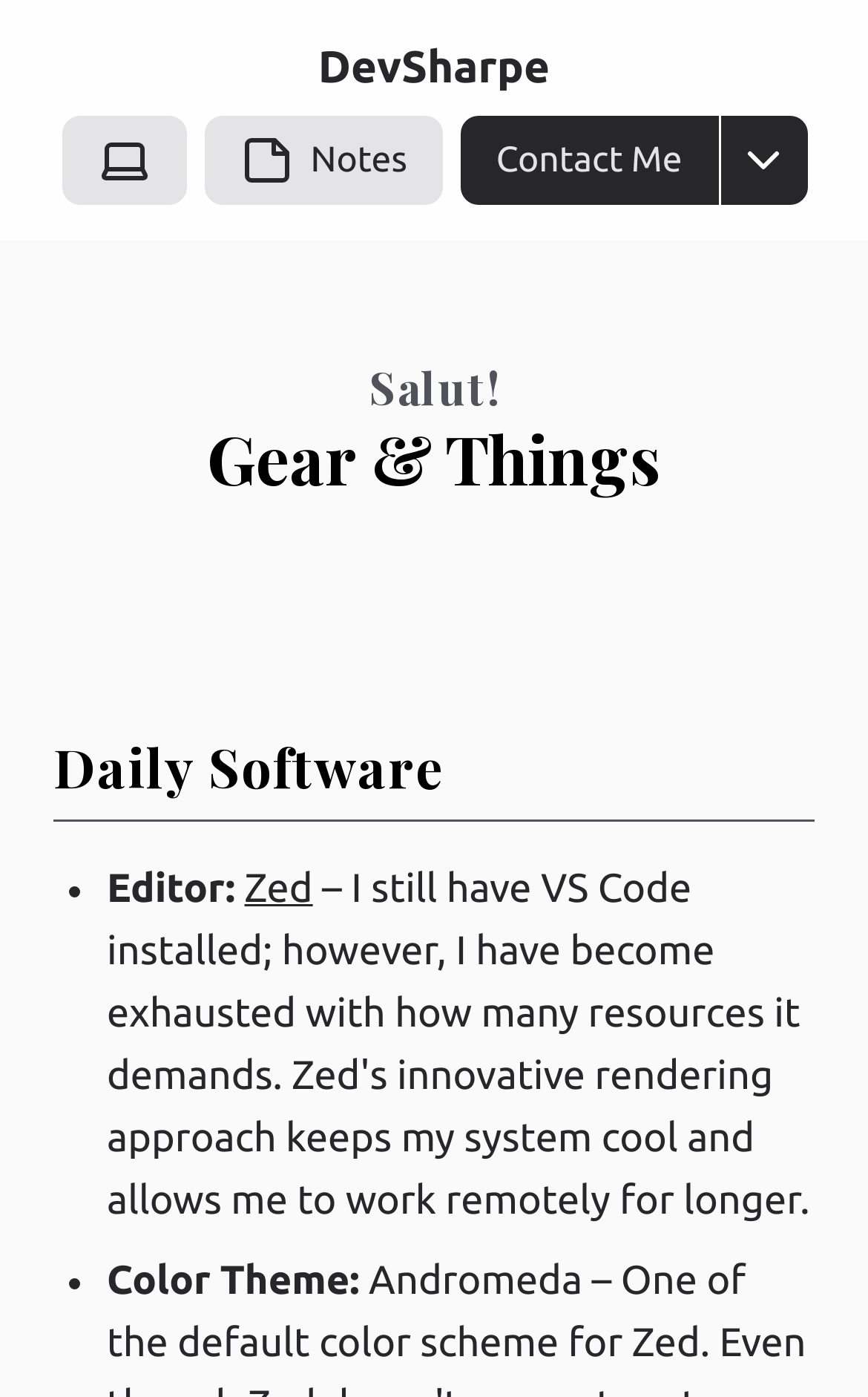What is the name of the person whose portfolio site this is?
Please answer the question with a single word or phrase, referencing the image.

DevSharpe